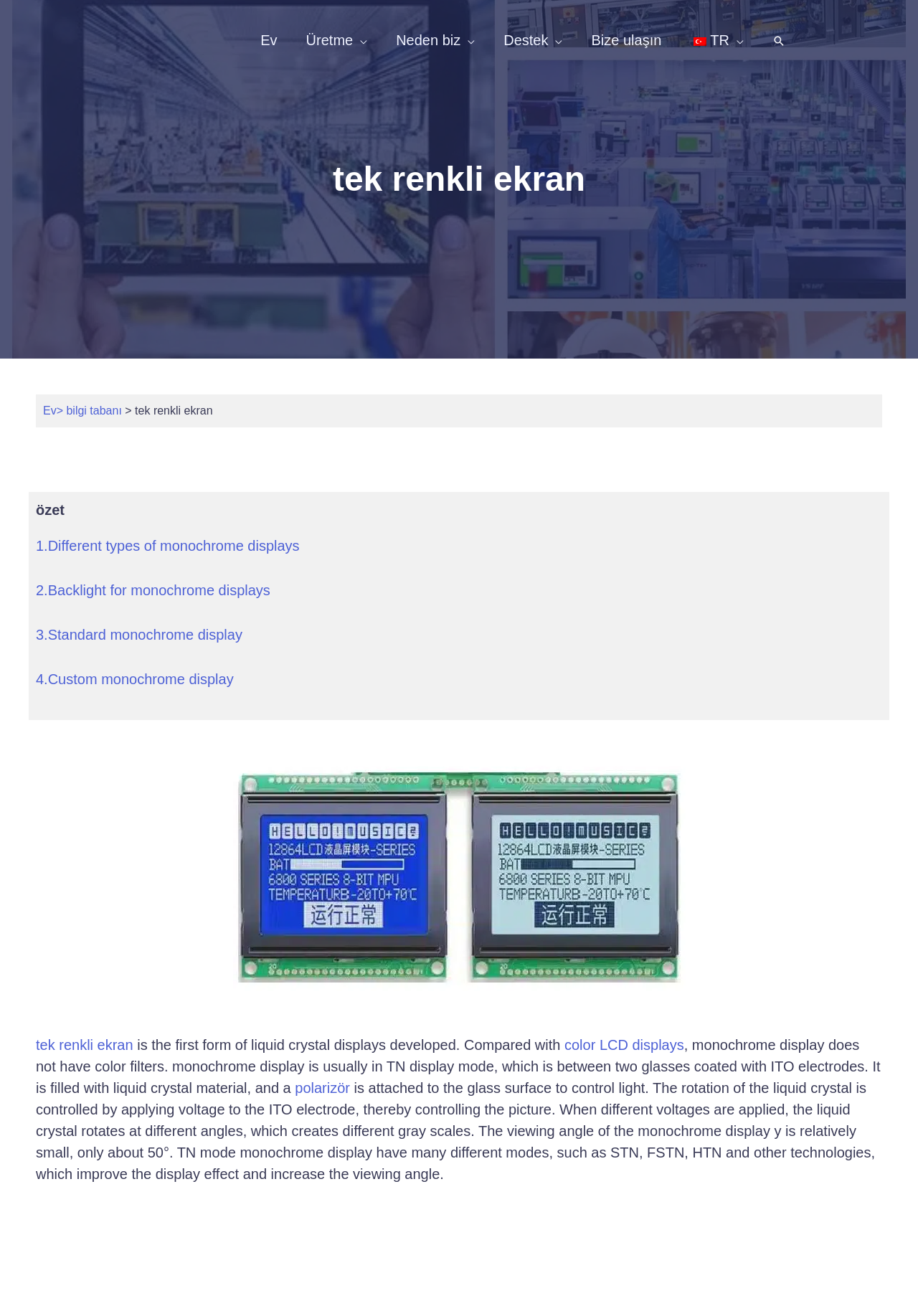What is the mode of monochrome display that is between two glasses coated with ITO electrodes?
Answer the question with detailed information derived from the image.

The webpage explains that monochrome display is usually in TN display mode, which is between two glasses coated with ITO electrodes, as stated in the sentence 'monochrome display is usually in TN display mode, which is between two glasses coated with ITO electrodes.'